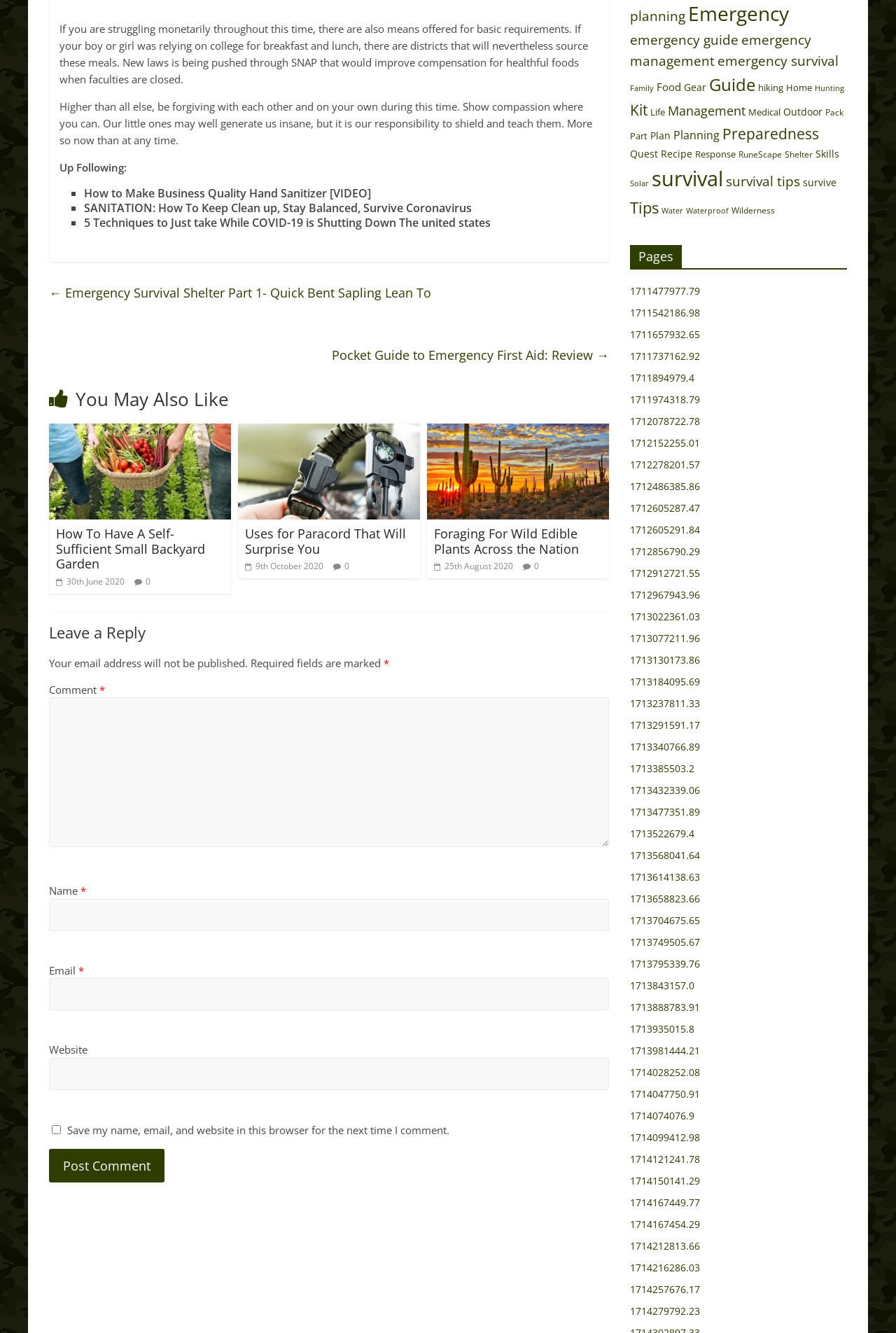What is the purpose of the comment section?
Please provide a detailed and comprehensive answer to the question.

The comment section is indicated by the heading 'Leave a Reply' and includes fields for name, email, and website, suggesting that its purpose is to allow users to leave a reply or comment on the webpage.